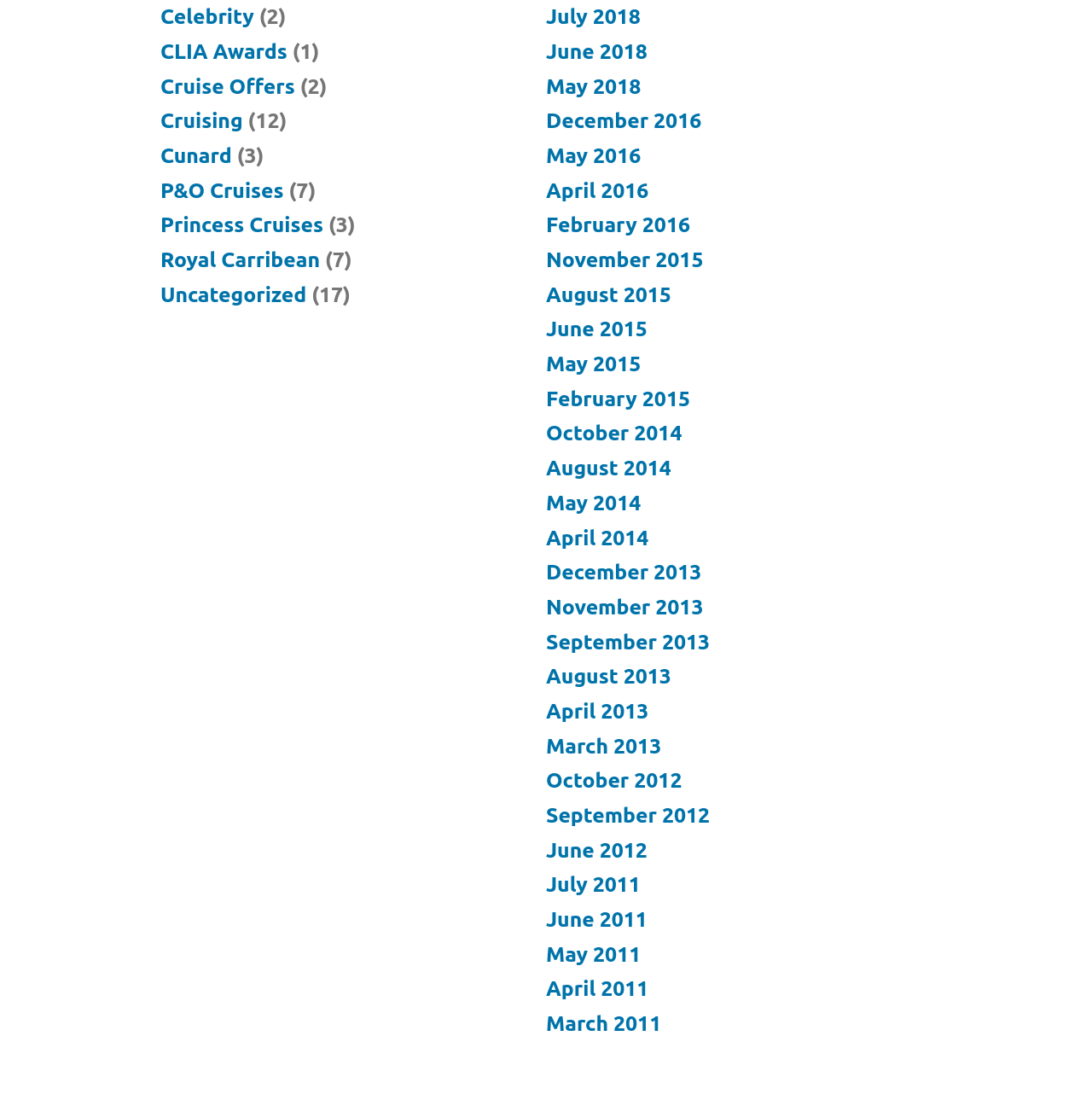Please study the image and answer the question comprehensively:
What is the most recent month listed?

I looked at the links with month and year information and found the most recent one to be 'July 2018'.